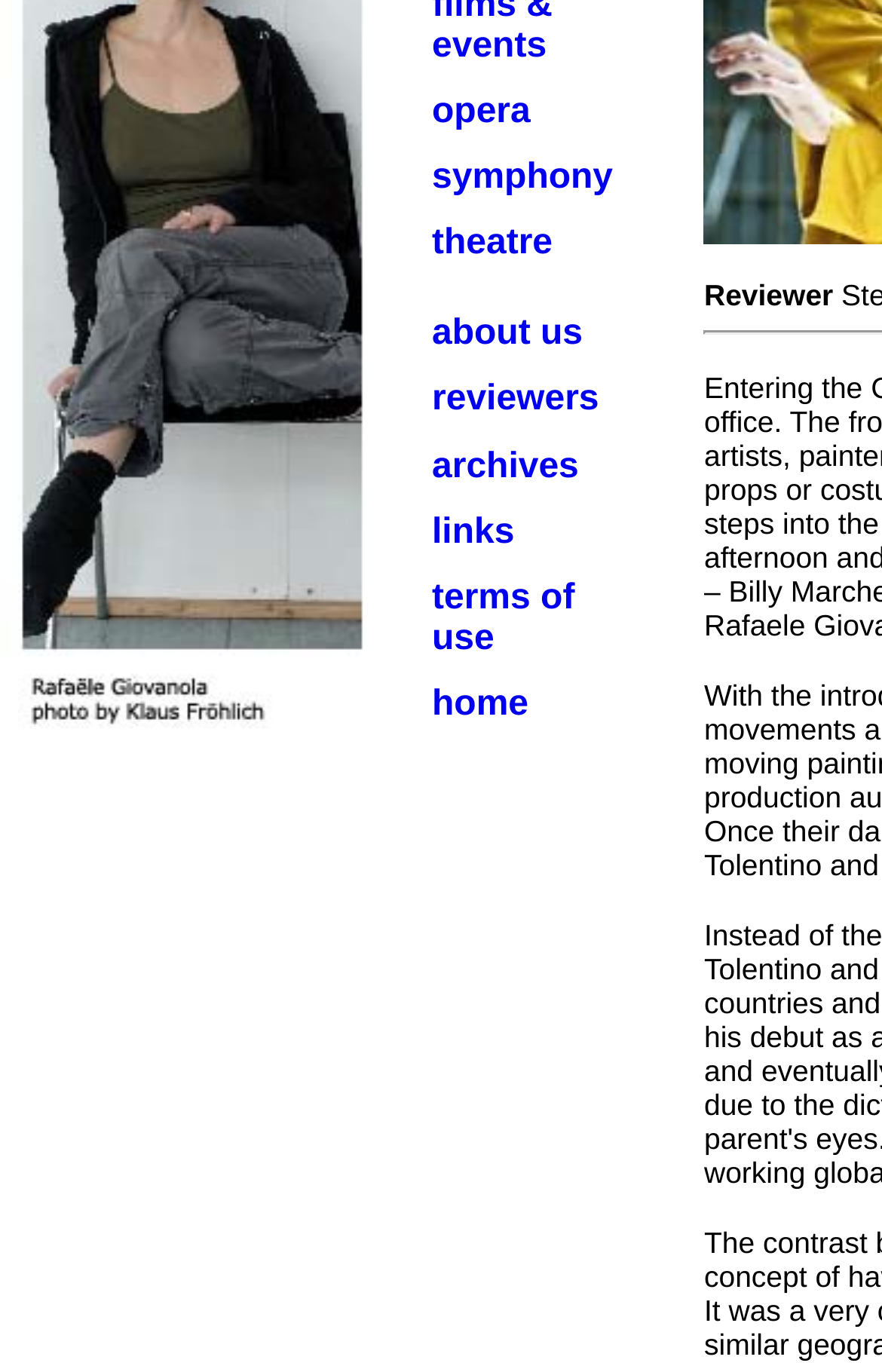Determine the bounding box coordinates for the HTML element mentioned in the following description: "The Landing School". The coordinates should be a list of four floats ranging from 0 to 1, represented as [left, top, right, bottom].

None